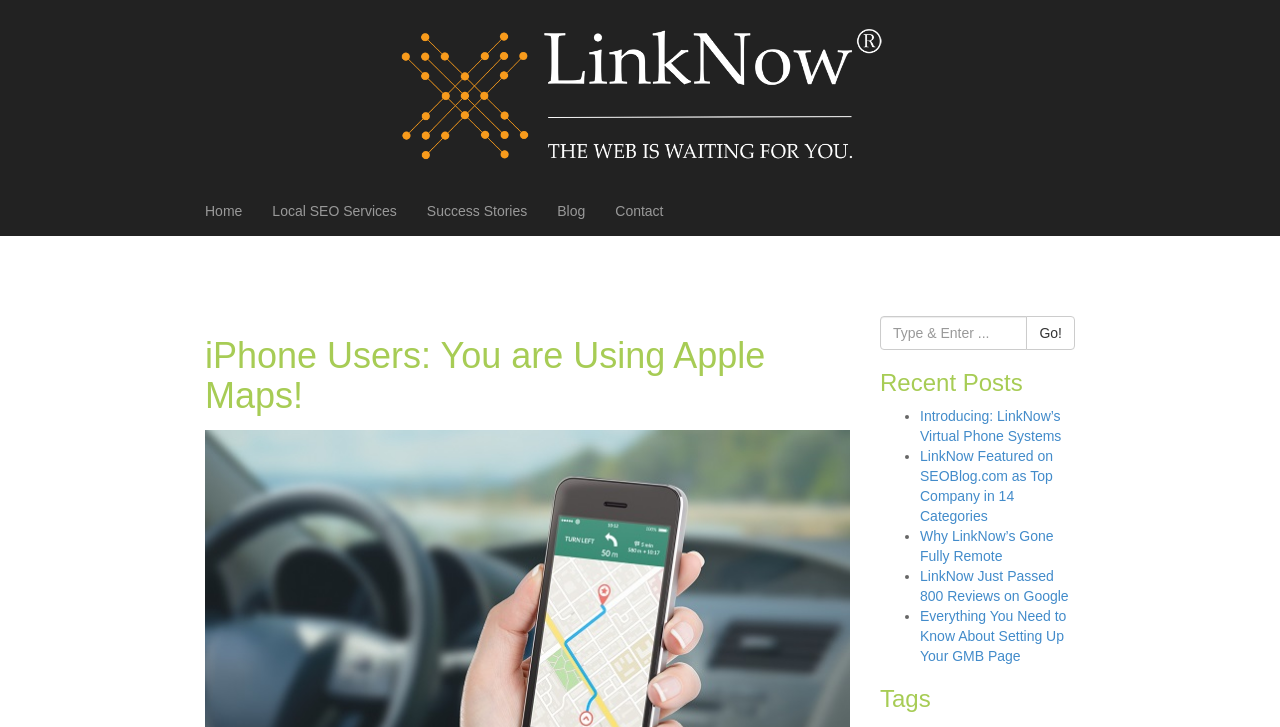Locate the bounding box coordinates of the area that needs to be clicked to fulfill the following instruction: "Click on the 'Go!' button". The coordinates should be in the format of four float numbers between 0 and 1, namely [left, top, right, bottom].

[0.802, 0.435, 0.84, 0.481]